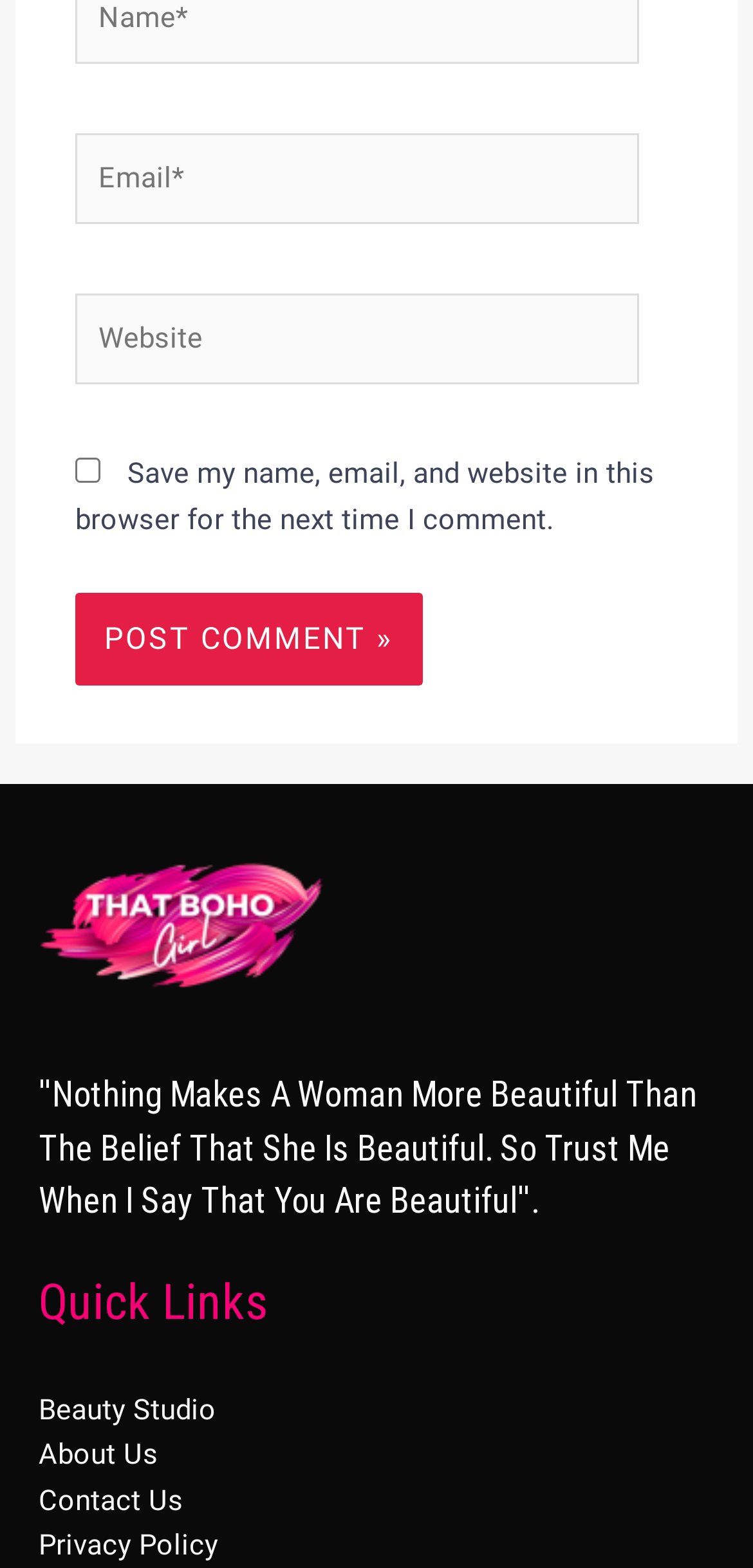Given the element description Contact Us, predict the bounding box coordinates for the UI element in the webpage screenshot. The format should be (top-left x, top-left y, bottom-right x, bottom-right y), and the values should be between 0 and 1.

[0.051, 0.946, 0.244, 0.968]